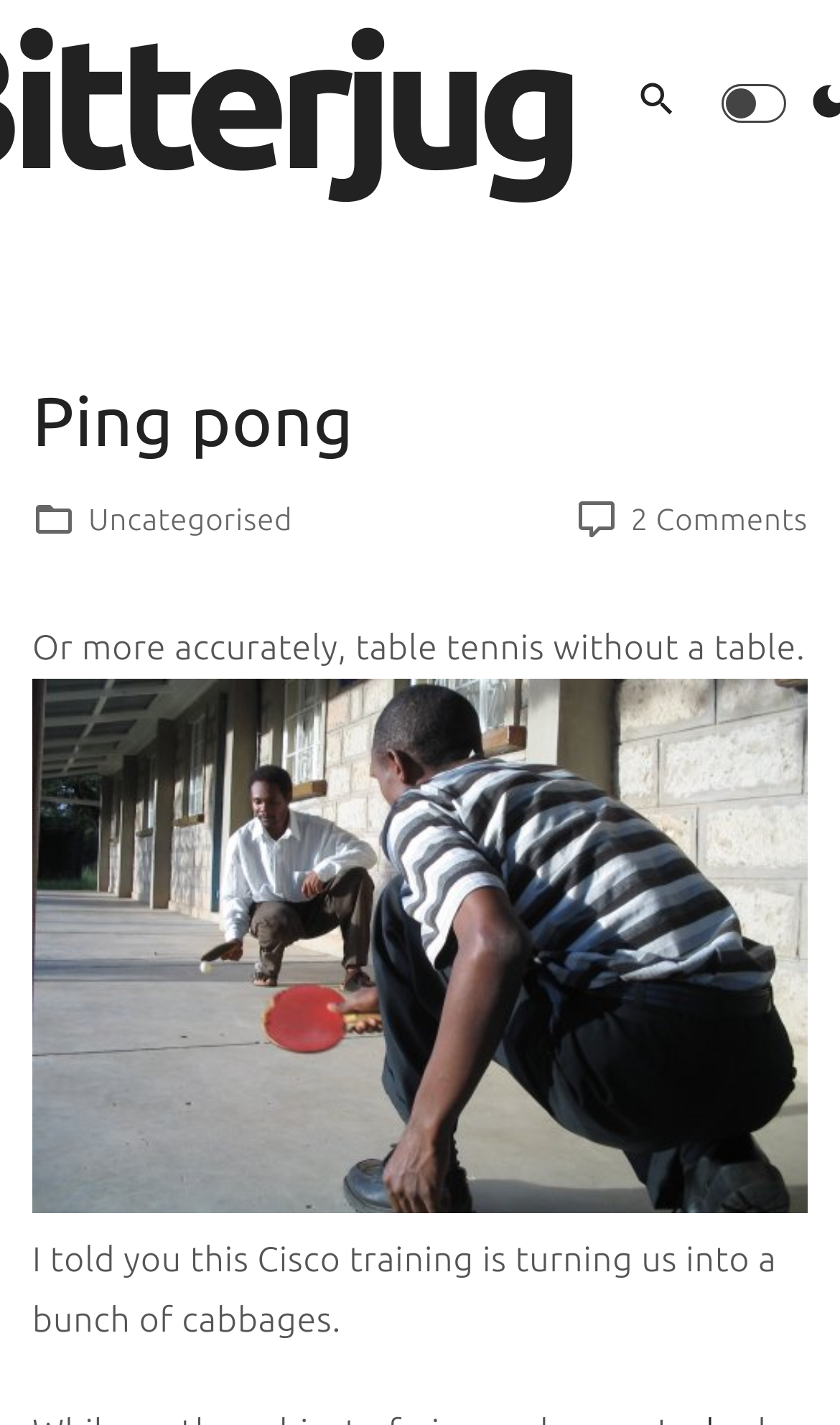What is the purpose of the 'Search Dropdown Toggler' button?
Provide a short answer using one word or a brief phrase based on the image.

To toggle search dropdown